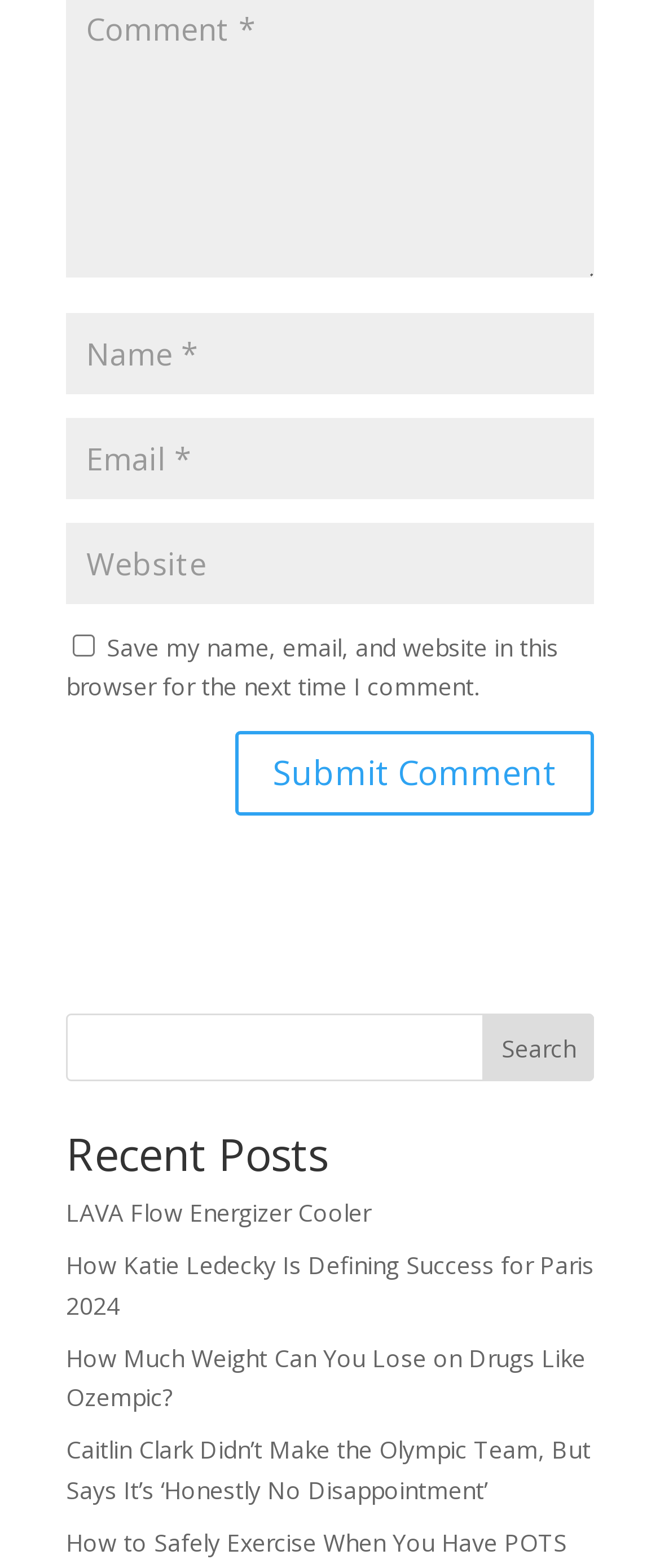Could you find the bounding box coordinates of the clickable area to complete this instruction: "Search for something"?

[0.1, 0.647, 0.9, 0.69]